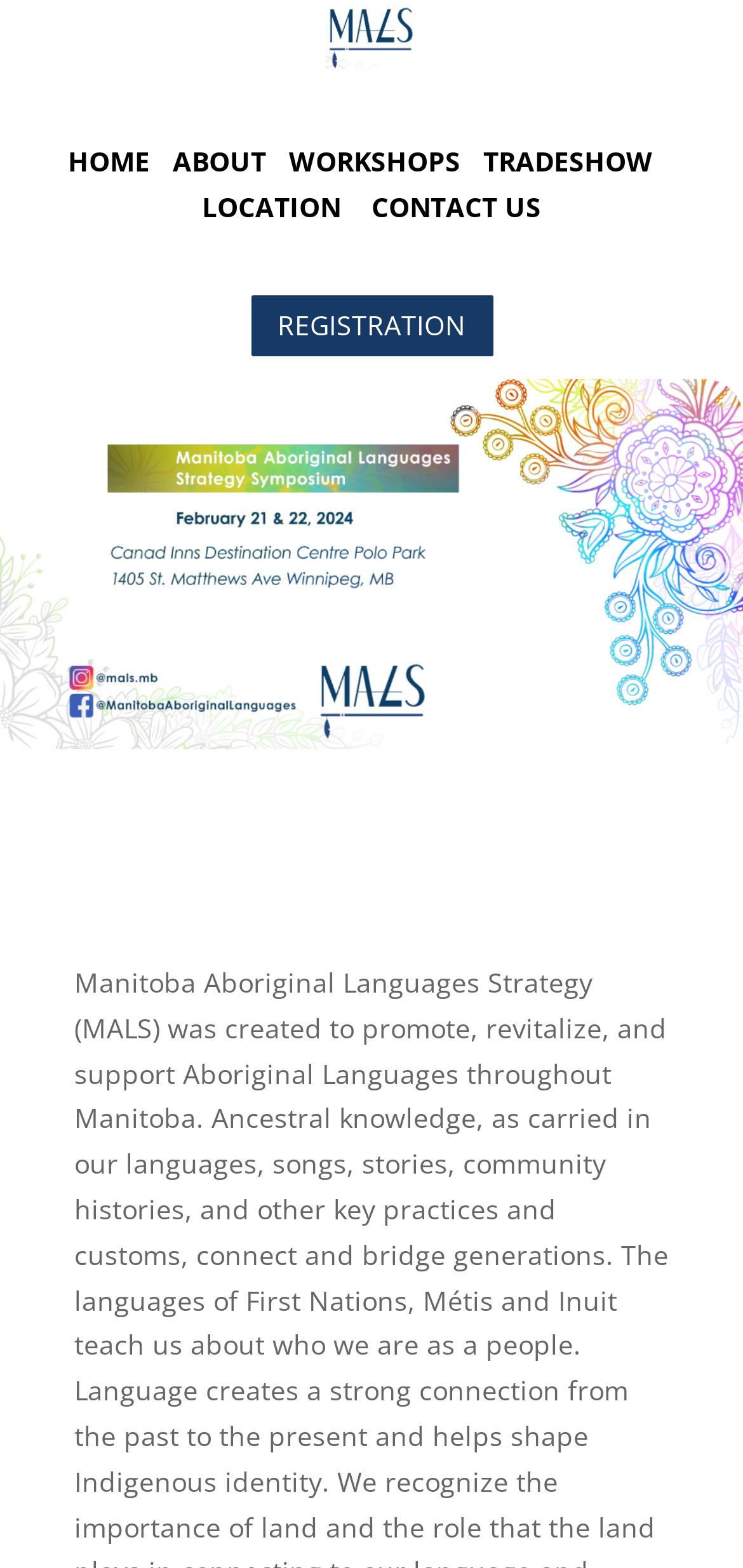Describe all visible elements and their arrangement on the webpage.

The webpage appears to be the official website for the MALS 2024 Indigenous Conferences. At the top of the page, there is a logo image, taking up about a quarter of the screen width, positioned near the center. 

Below the logo, there is a navigation menu with five links: 'HOME', 'ABOUT', 'WORKSHOPS', 'TRADESHOW', and 'LOCATION', spaced evenly apart, taking up about half of the screen width. Each link is separated by a small gap. 

Further down, there is another link, 'CONTACT US', positioned below the 'LOCATION' link. 

The most prominent element on the page is a call-to-action button, 'REGISTRATION 5', which is centered and takes up about a third of the screen width. 

In the background, there is a large image that spans the entire width of the page, taking up about a quarter of the screen height.